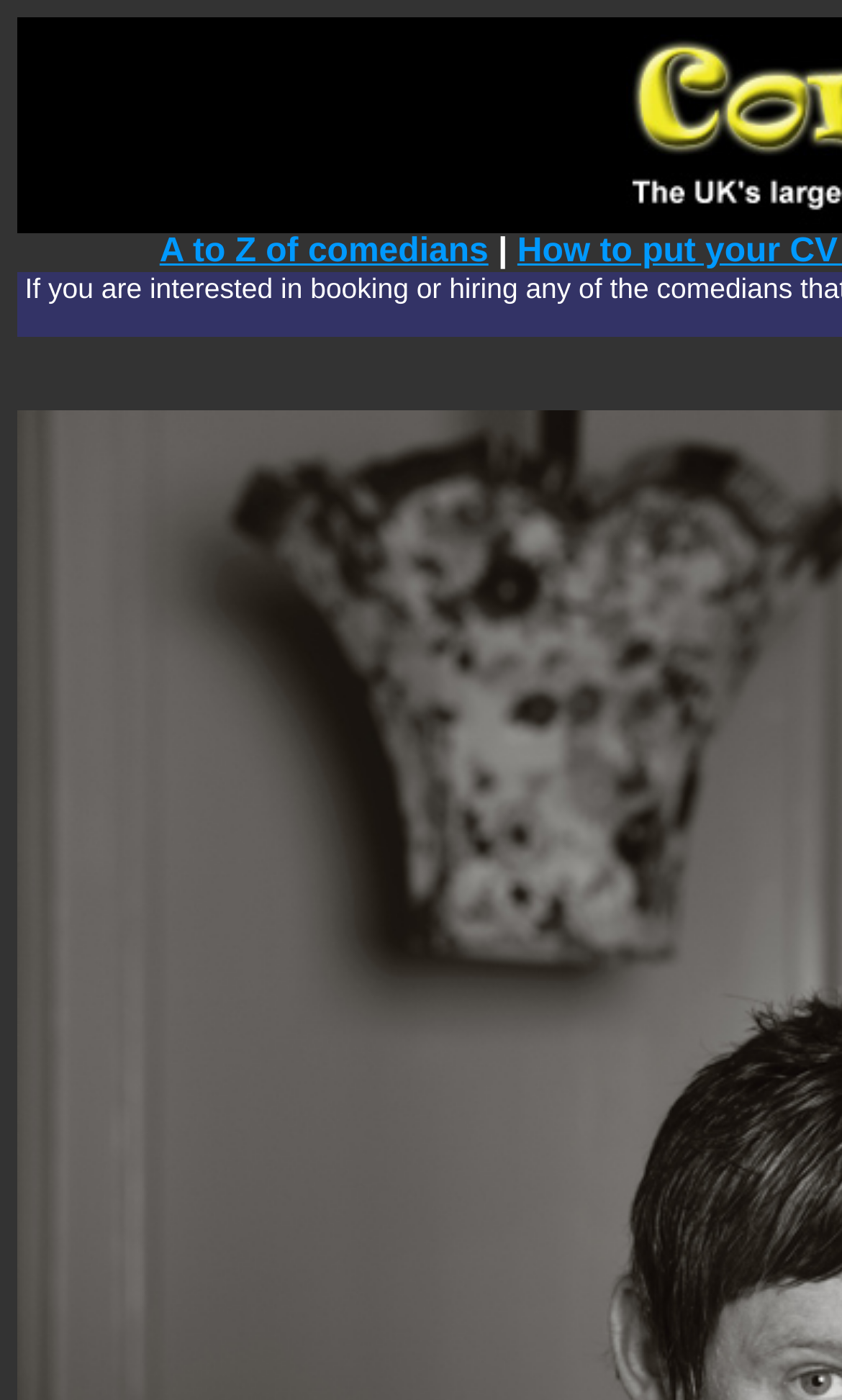Using the element description: "A to Z of comedians", determine the bounding box coordinates for the specified UI element. The coordinates should be four float numbers between 0 and 1, [left, top, right, bottom].

[0.19, 0.167, 0.58, 0.193]